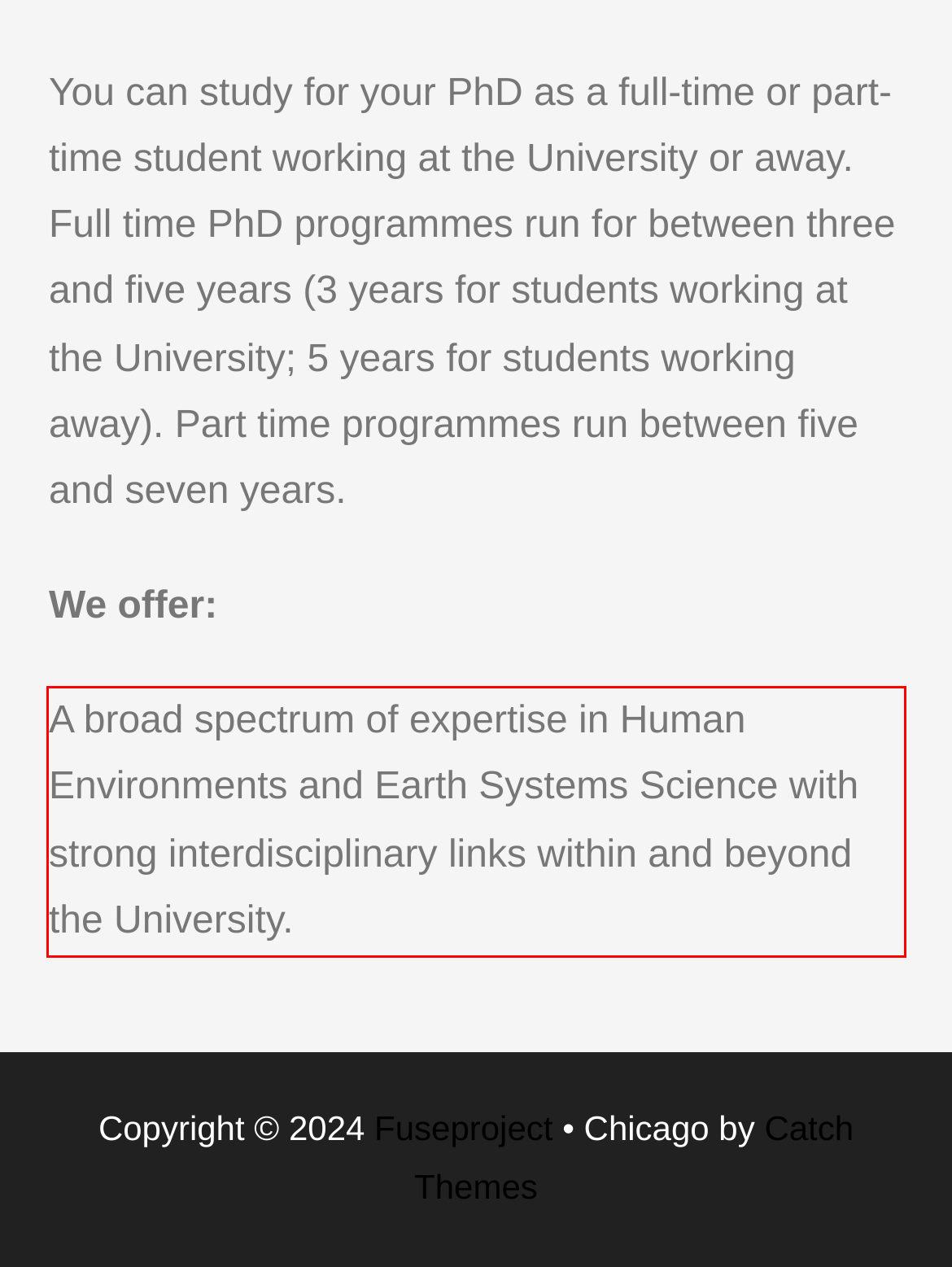Analyze the red bounding box in the provided webpage screenshot and generate the text content contained within.

A broad spectrum of expertise in Human Environments and Earth Systems Science with strong interdisciplinary links within and beyond the University.